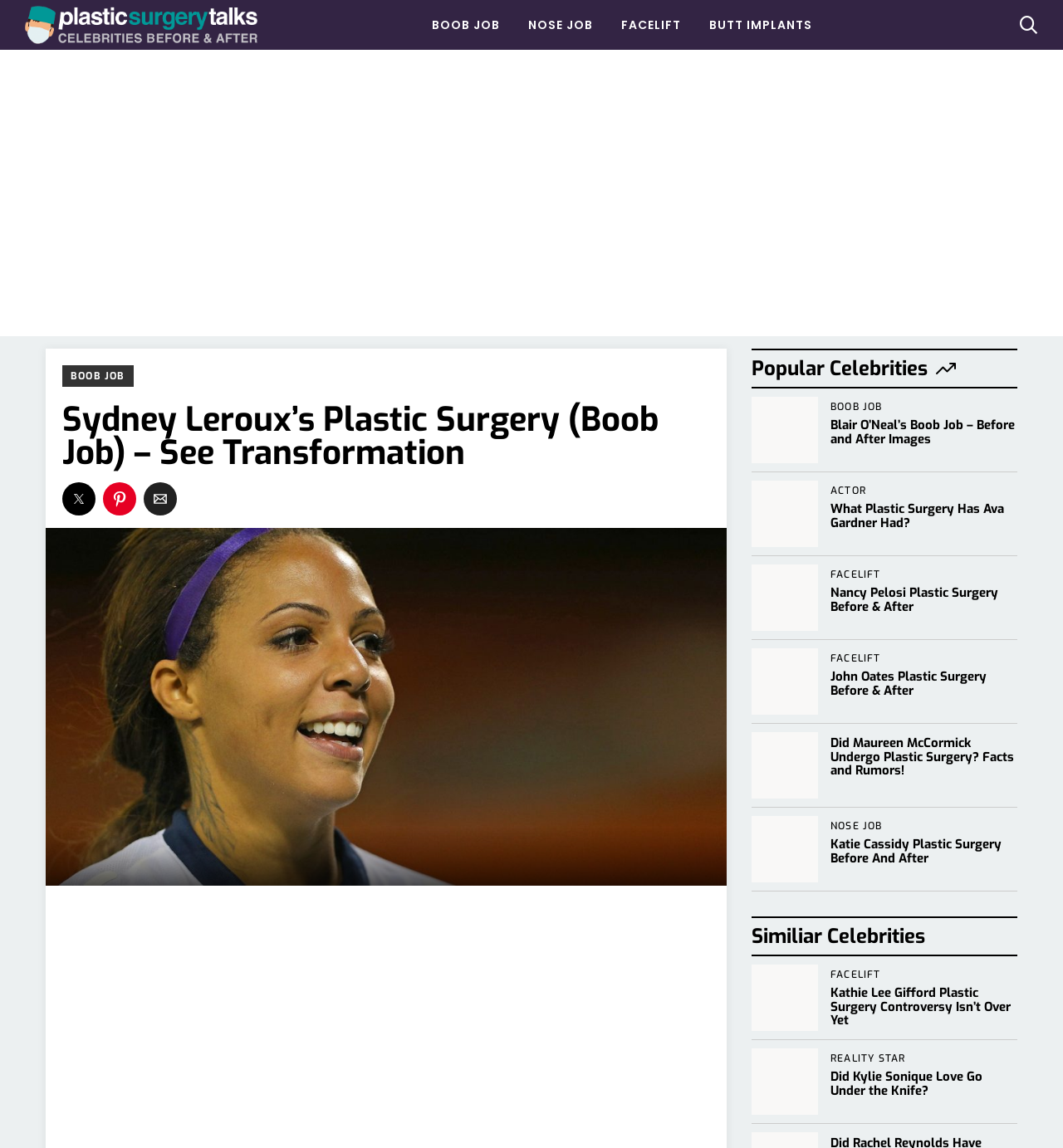Find the bounding box coordinates of the element's region that should be clicked in order to follow the given instruction: "Share on Twitter". The coordinates should consist of four float numbers between 0 and 1, i.e., [left, top, right, bottom].

[0.059, 0.42, 0.09, 0.449]